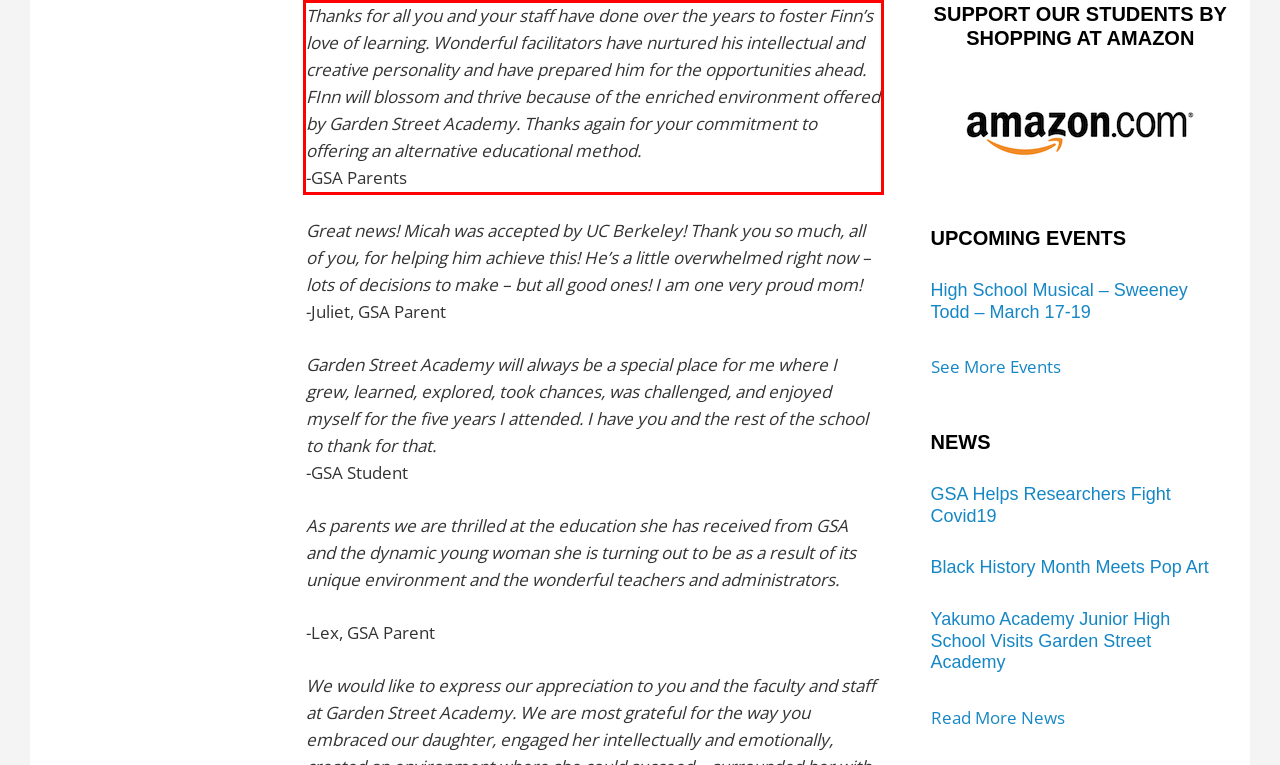In the screenshot of the webpage, find the red bounding box and perform OCR to obtain the text content restricted within this red bounding box.

Thanks for all you and your staff have done over the years to foster Finn’s love of learning. Wonderful facilitators have nurtured his intellectual and creative personality and have prepared him for the opportunities ahead. FInn will blossom and thrive because of the enriched environment offered by Garden Street Academy. Thanks again for your commitment to offering an alternative educational method. -GSA Parents